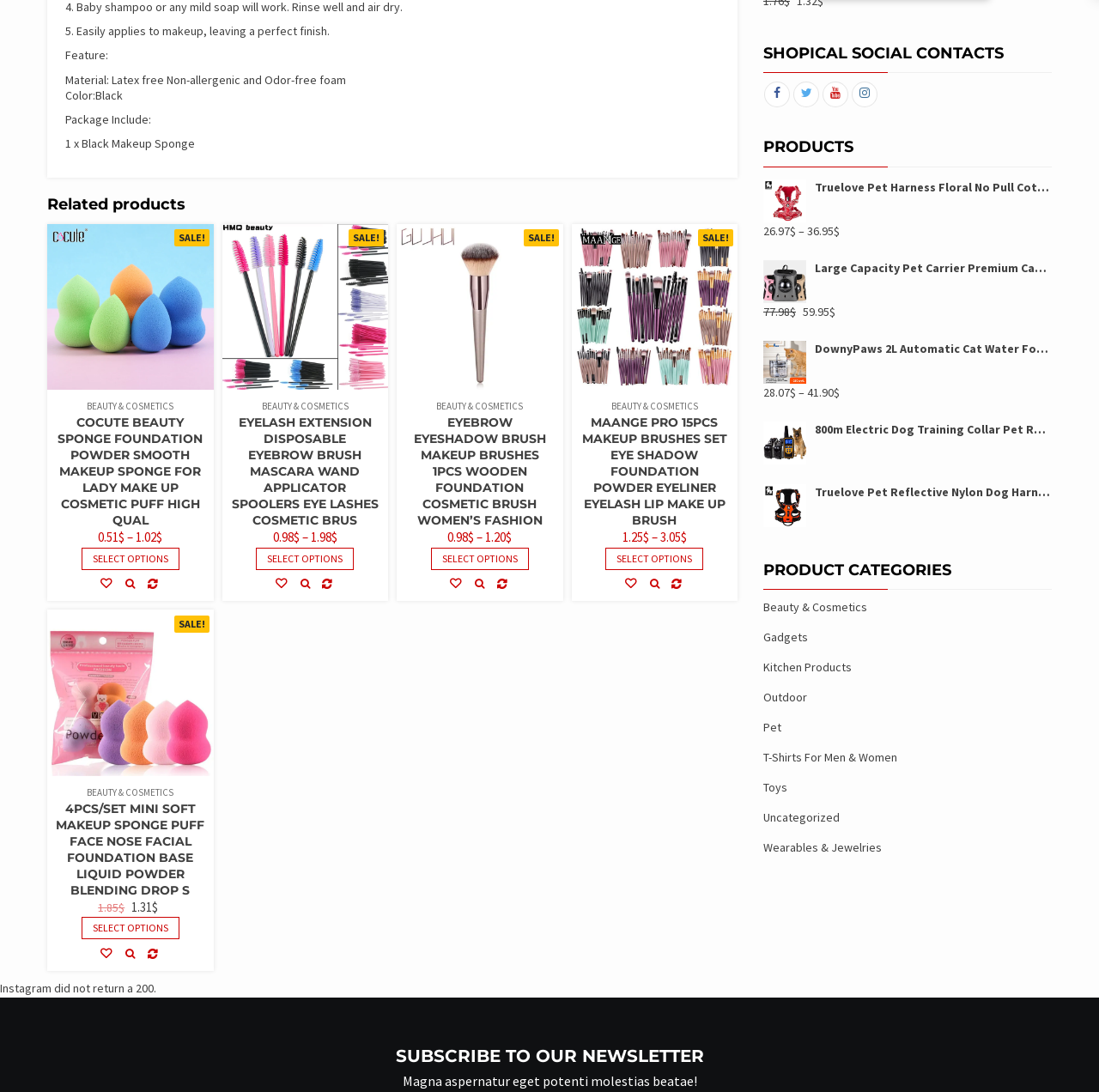Using details from the image, please answer the following question comprehensively:
How many products are listed under 'Related products'?

I counted the number of products listed under the 'Related products' heading, which are four products with their respective images, prices, and descriptions.